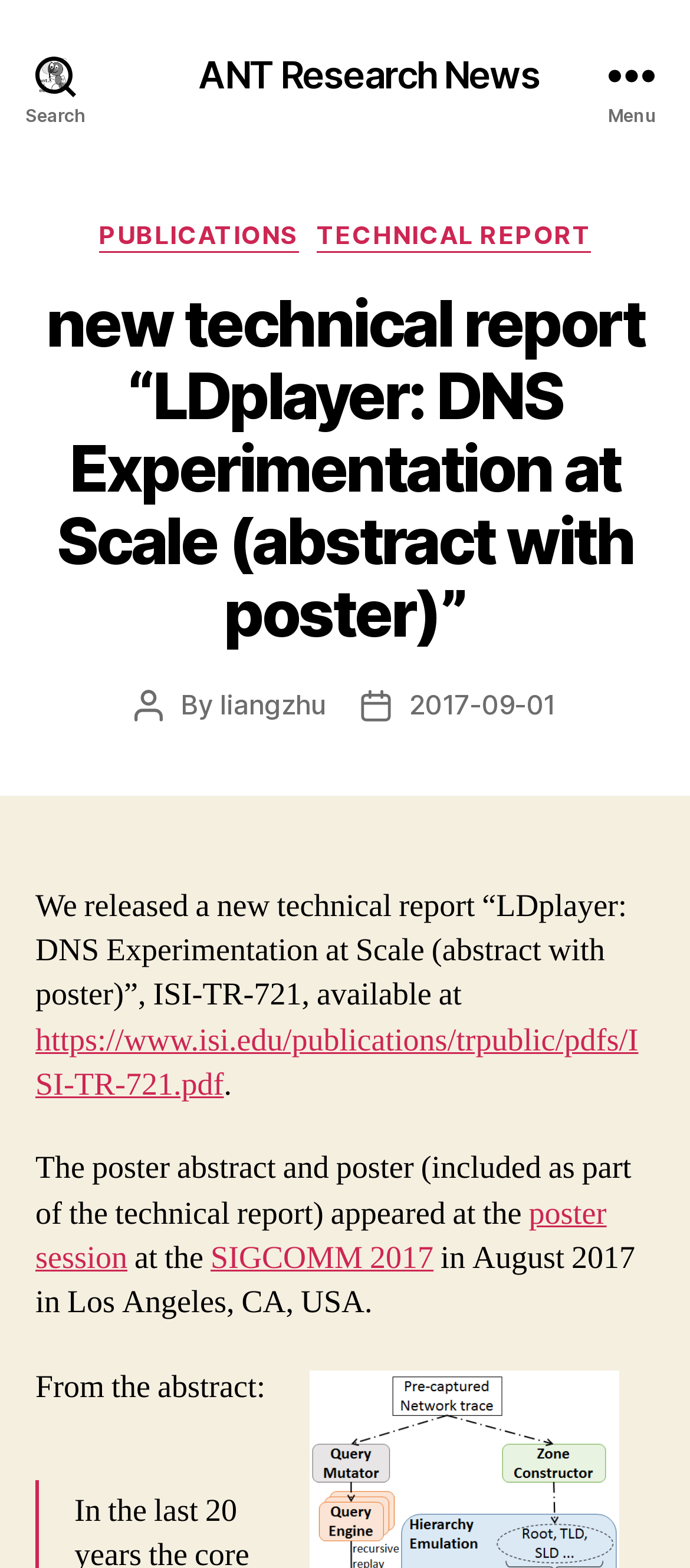What is the publication number of the technical report?
Use the screenshot to answer the question with a single word or phrase.

ISI-TR-721